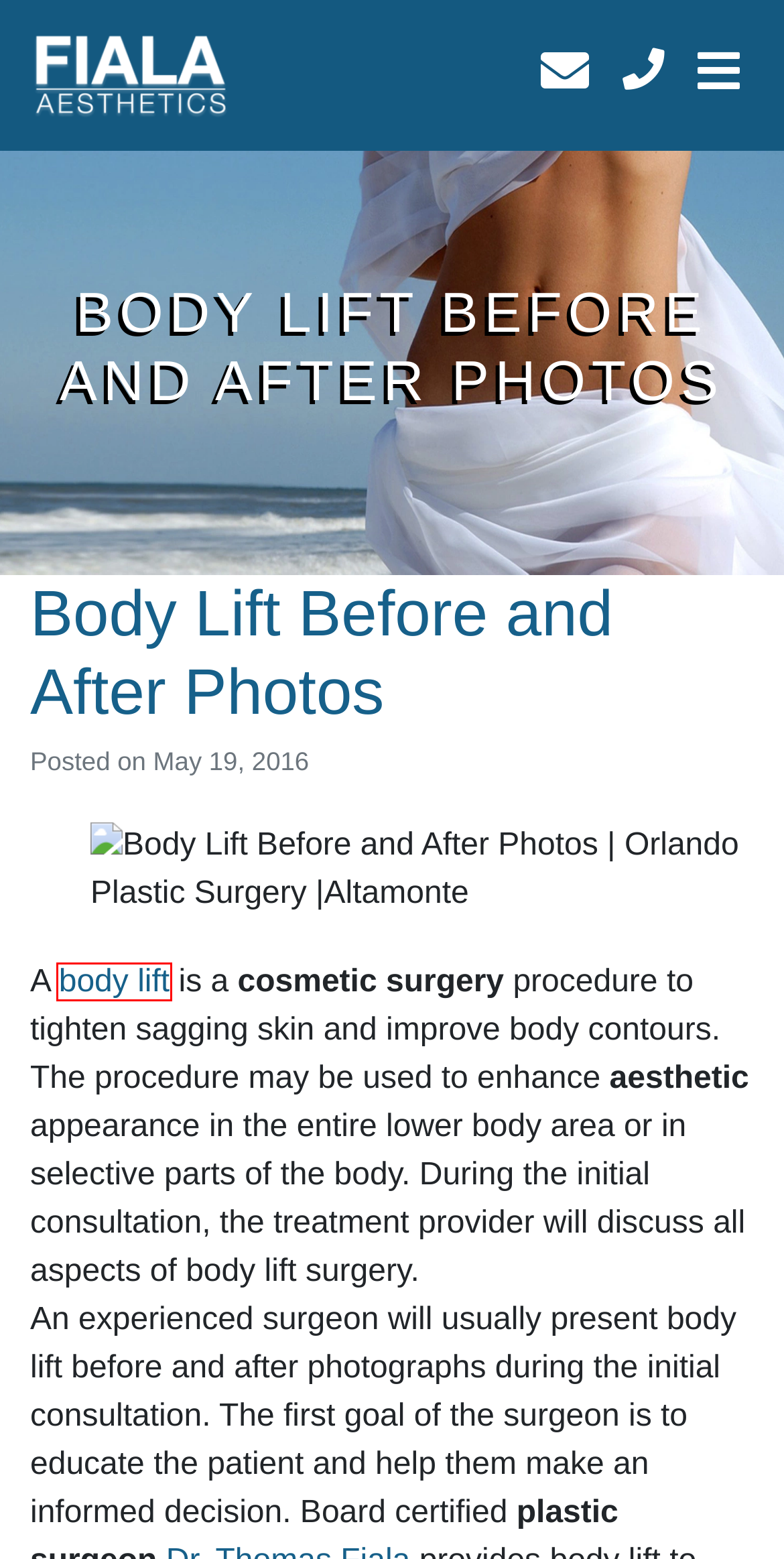Review the screenshot of a webpage containing a red bounding box around an element. Select the description that best matches the new webpage after clicking the highlighted element. The options are:
A. Sitemap
B. Medical Spa Orlando, FL | Altamonte | Lake Mary | Winter Park
C. Body Contouring Orlando, FL | Altamonte | Lake Mary | Winter Park
D. BOTOX® Cosmetic and Dysport Orlando - Fiala Aesthetics
E. Contact Us Orlando - Fiala Aesthetics
F. Dermal Fillers & Injectables Orlando, FL | Altamonte | Lake Mary | Winter Park
G. Liposuction Orlando, FL | Altamonte | Lake Mary | Winter Park
H. Patient Reviews Orlando, FL | Altamonte | Lake Mary | Winter Park

C